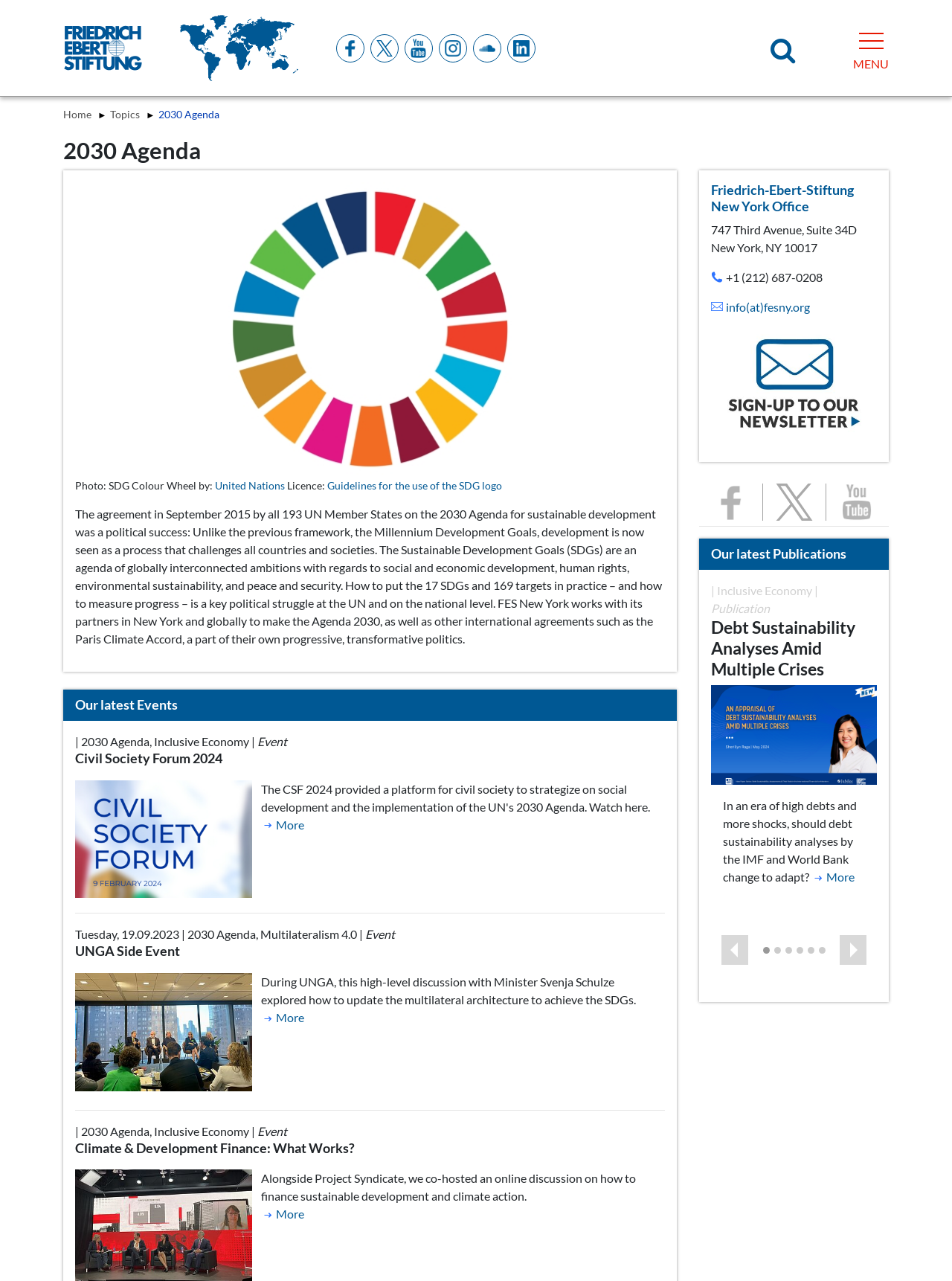Identify the bounding box coordinates of the clickable region necessary to fulfill the following instruction: "Read more about the Civil Society Forum 2024". The bounding box coordinates should be four float numbers between 0 and 1, i.e., [left, top, right, bottom].

[0.079, 0.586, 0.234, 0.598]